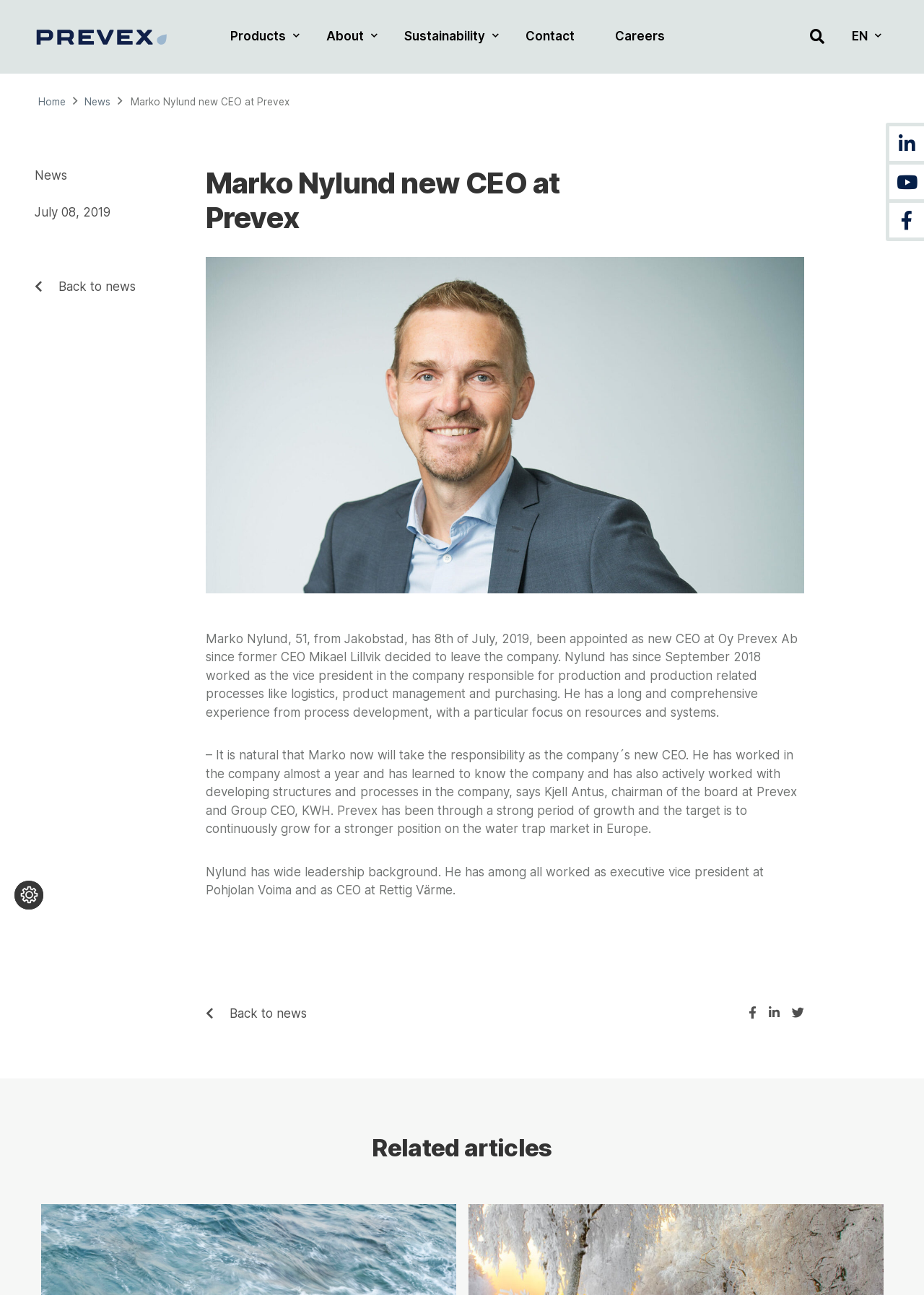Can you look at the image and give a comprehensive answer to the question:
Who is the new CEO of Oy Prevex Ab?

The answer can be found in the article section of the webpage, where it is stated that 'Marko Nylund, 51, from Jakobstad, has 8th of July, 2019, been appointed as new CEO at Oy Prevex Ab since former CEO Mikael Lillvik decided to leave the company.'